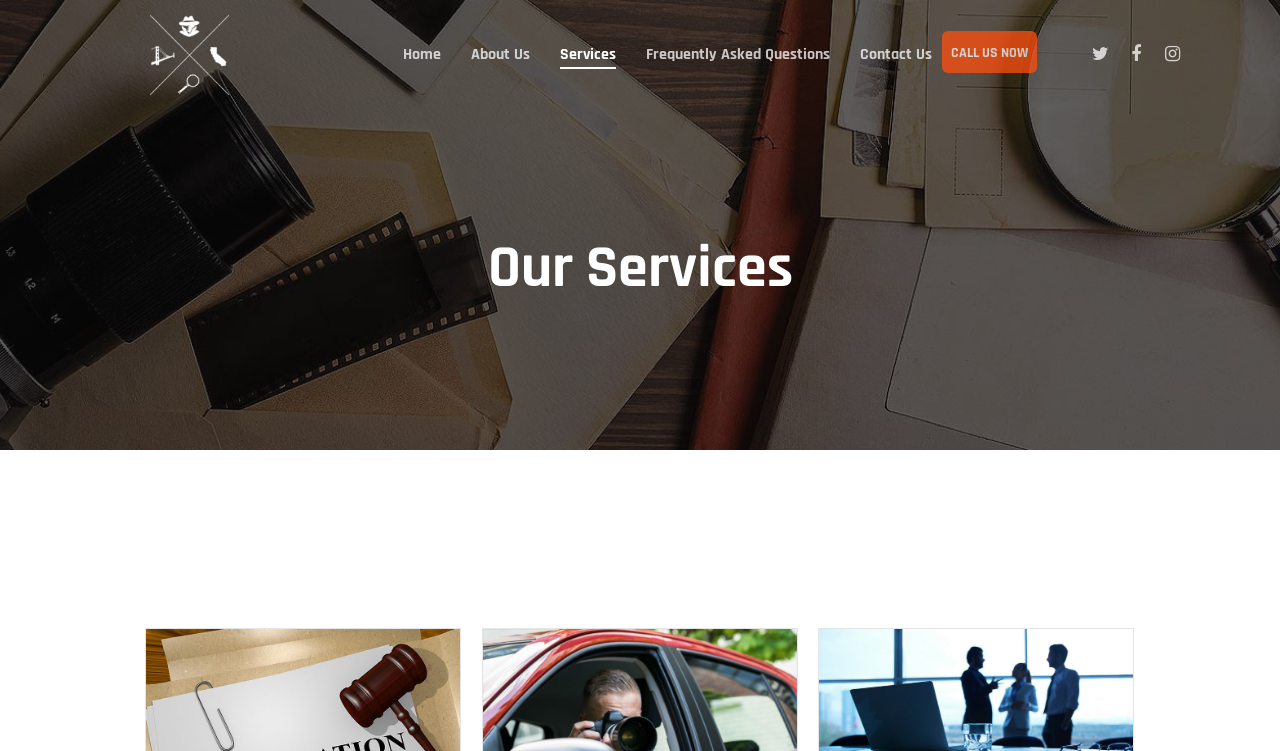What is the name of the company?
Refer to the image and provide a one-word or short phrase answer.

SF Bay Investigations